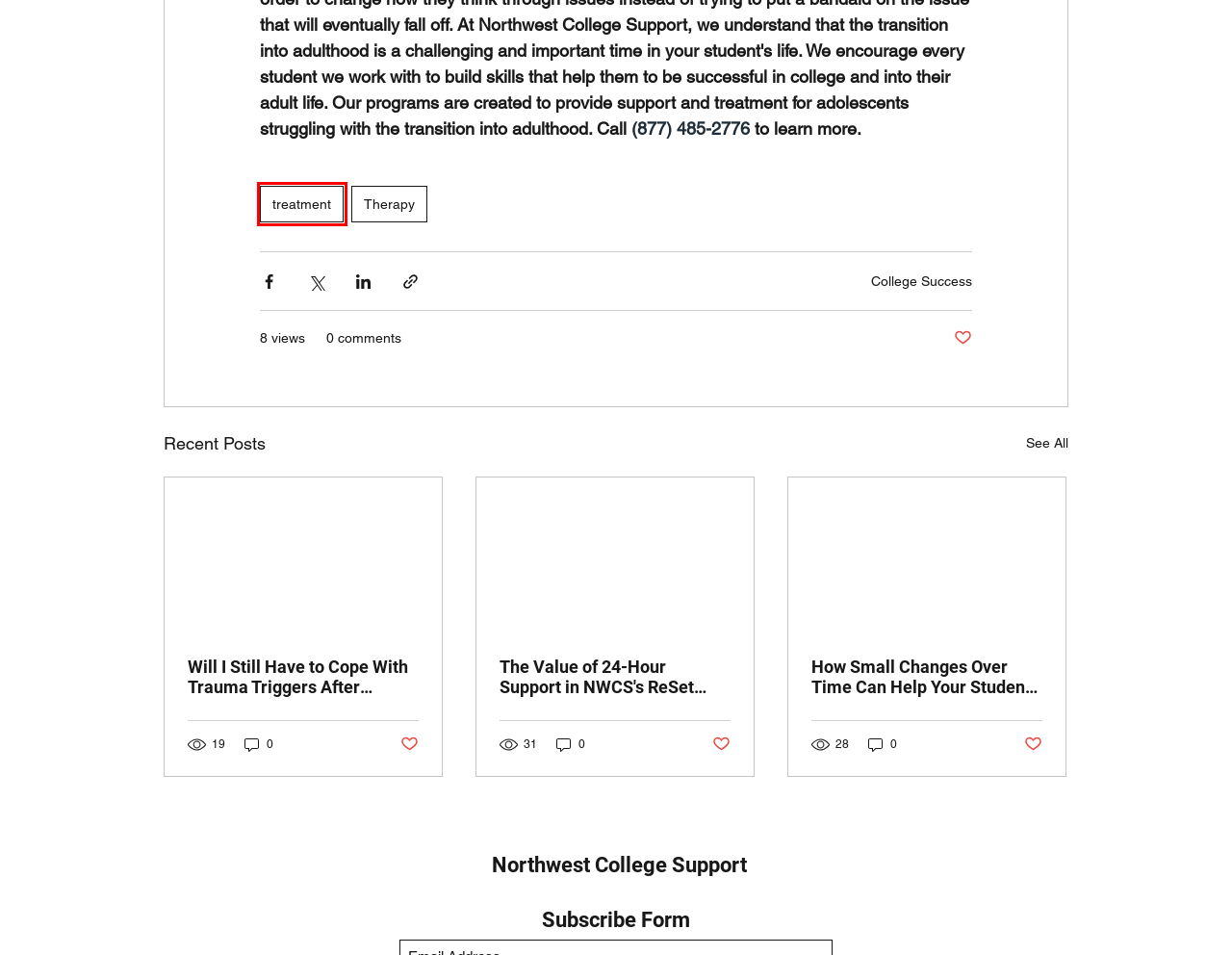Given a webpage screenshot with a red bounding box around a particular element, identify the best description of the new webpage that will appear after clicking on the element inside the red bounding box. Here are the candidates:
A. Will I Still Have to Cope With Trauma Triggers After Treatment?
B. Therapy | NWCS
C. College Success
D. The Value of 24-Hour Support in NWCS's ReSet House
E. treatment | NWCS
F. How Small Changes Over Time Can Help Your Student Reach Their Potential
G. Young Adult Transition  | Northwest College Support | Coeur d'Alene, ID
H. Contact Us | Northwest College Support

E